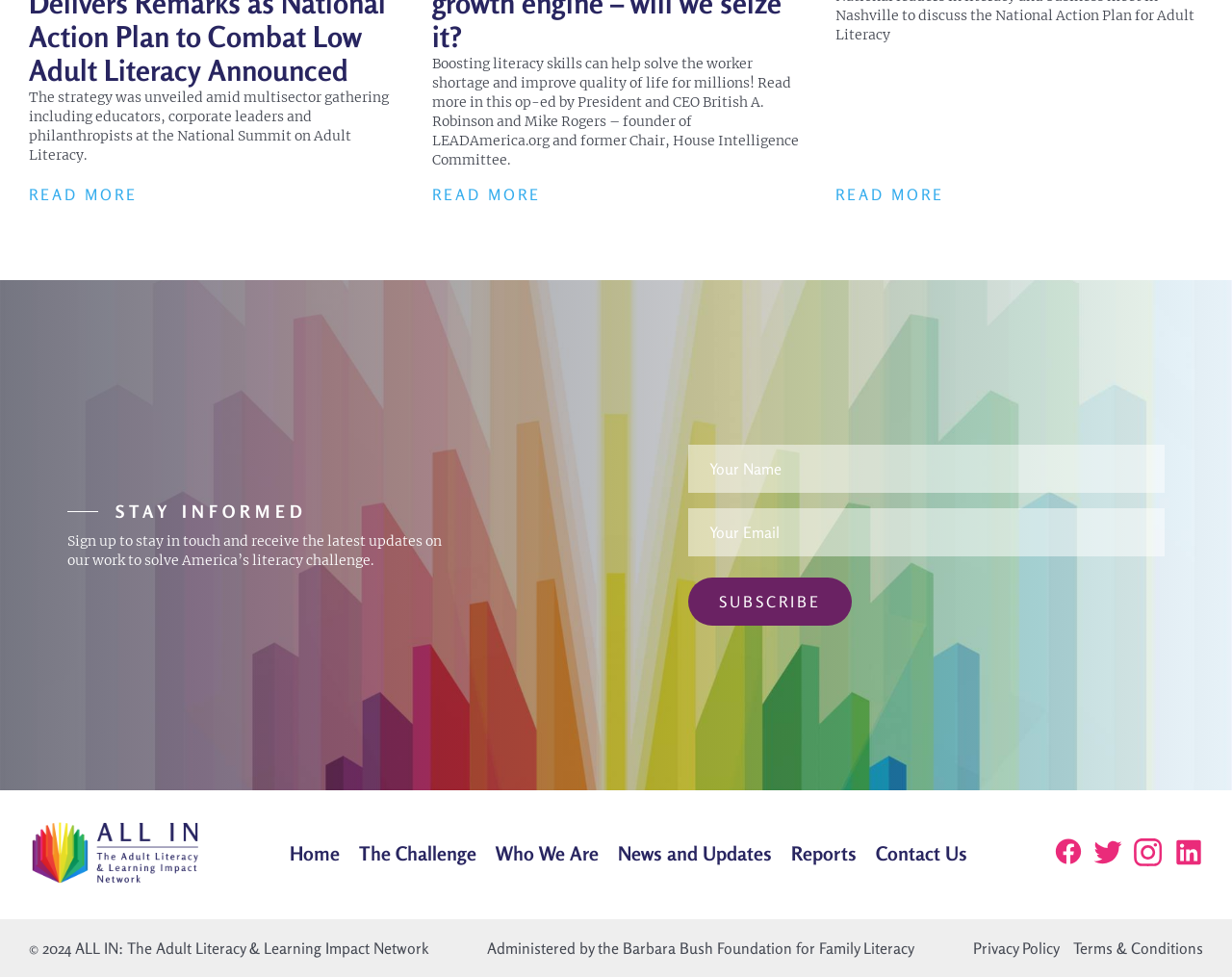Please answer the following question as detailed as possible based on the image: 
How many social media platforms are linked at the bottom of the webpage?

There are four social media platforms linked at the bottom of the webpage, namely Facebook, Twitter, Instagram, and LinkedIn, as indicated by the presence of four separate link elements with corresponding image elements.